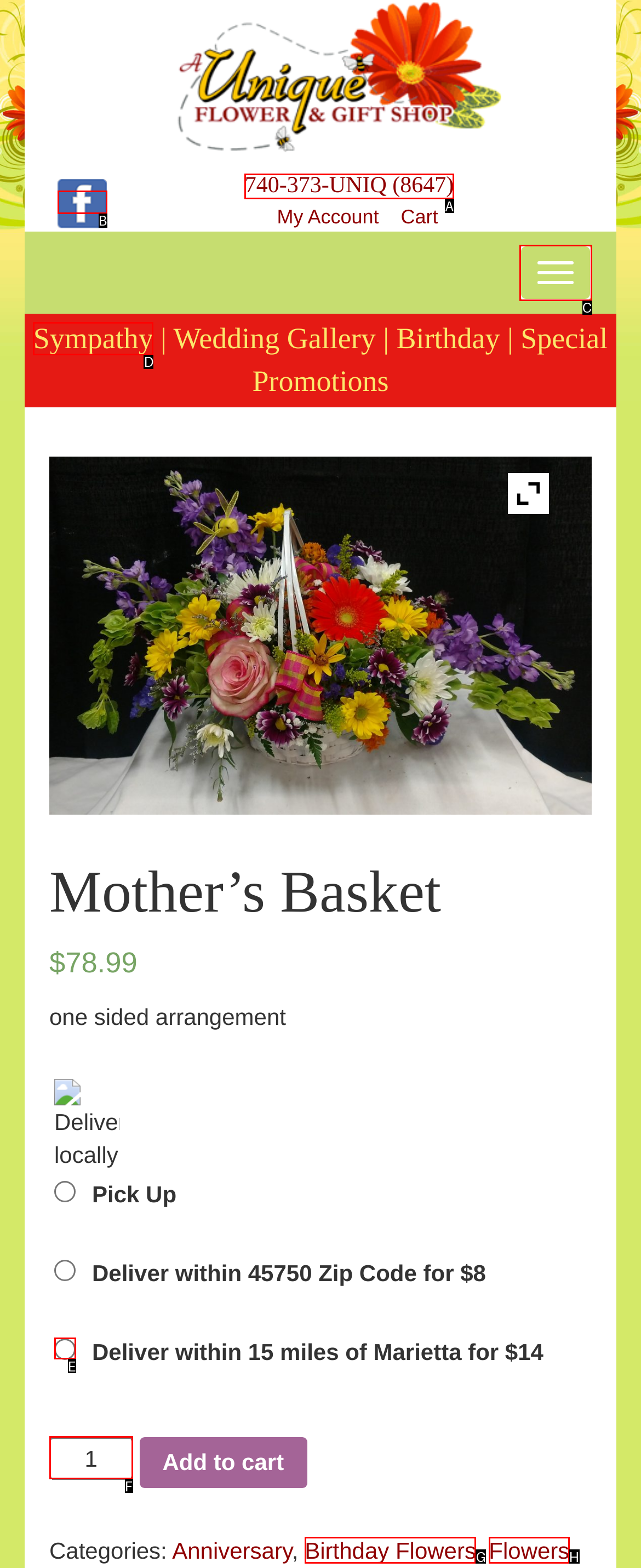Select the correct UI element to complete the task: Call the phone number
Please provide the letter of the chosen option.

A